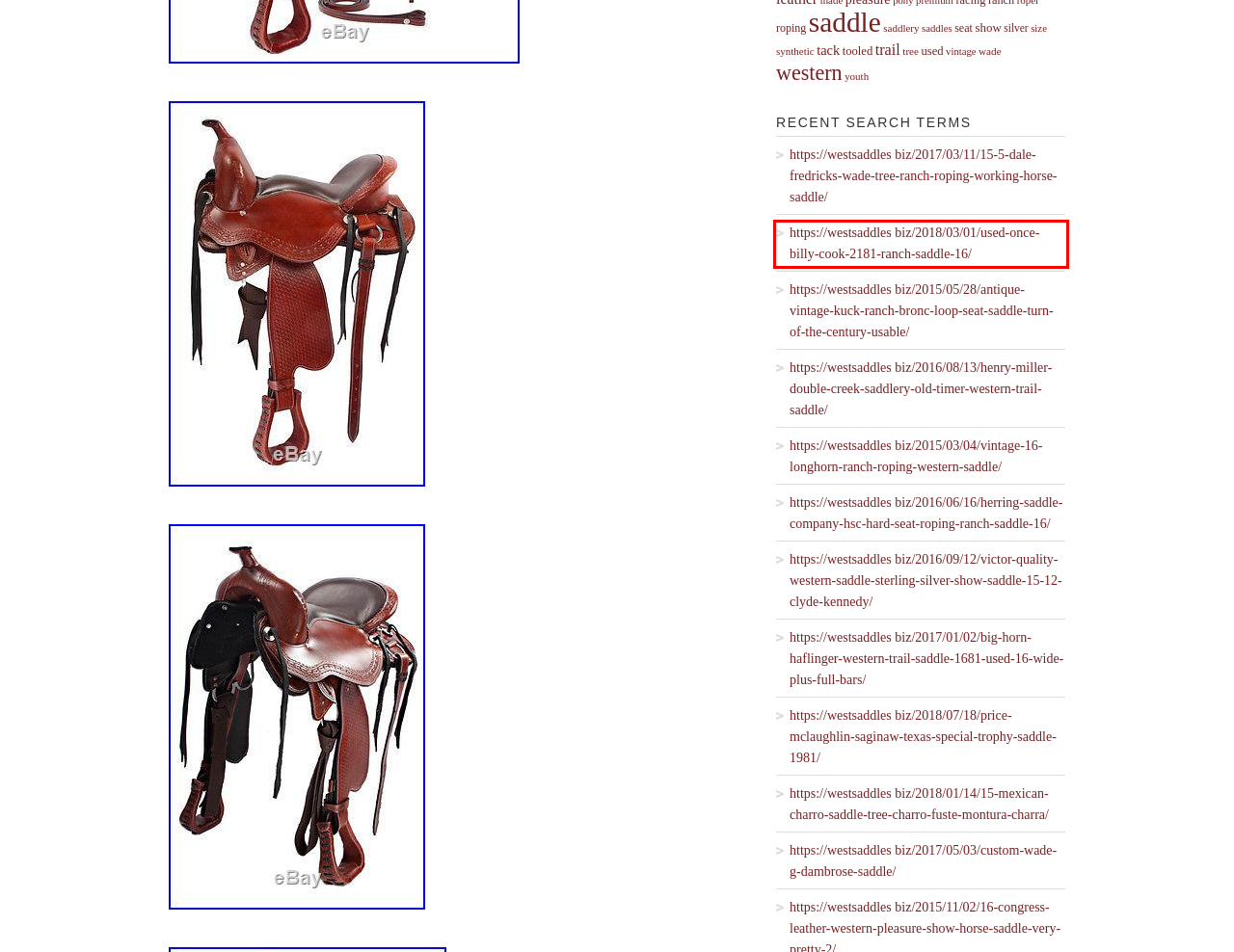You have been given a screenshot of a webpage, where a red bounding box surrounds a UI element. Identify the best matching webpage description for the page that loads after the element in the bounding box is clicked. Options include:
A. saddlery | Western Saddles
B. Custom Wade G. D’Ambrose saddle | Western Saddles
C. Herring Saddle Company HSC Hard Seat Roping Ranch Saddle 16 | Western Saddles
D. Big Horn Haflinger Western Trail Saddle #1681 Used 16 Wide Plus/ Full Bars | Western Saddles
E. ANTIQUE VINTAGE KUCK Ranch Bronc Loop Seat Saddle turn of the century & usable | Western Saddles
F. tooled | Western Saddles
G. synthetic | Western Saddles
H. Used Once! Billy Cook 2181 Ranch Saddle 16 | Western Saddles

H